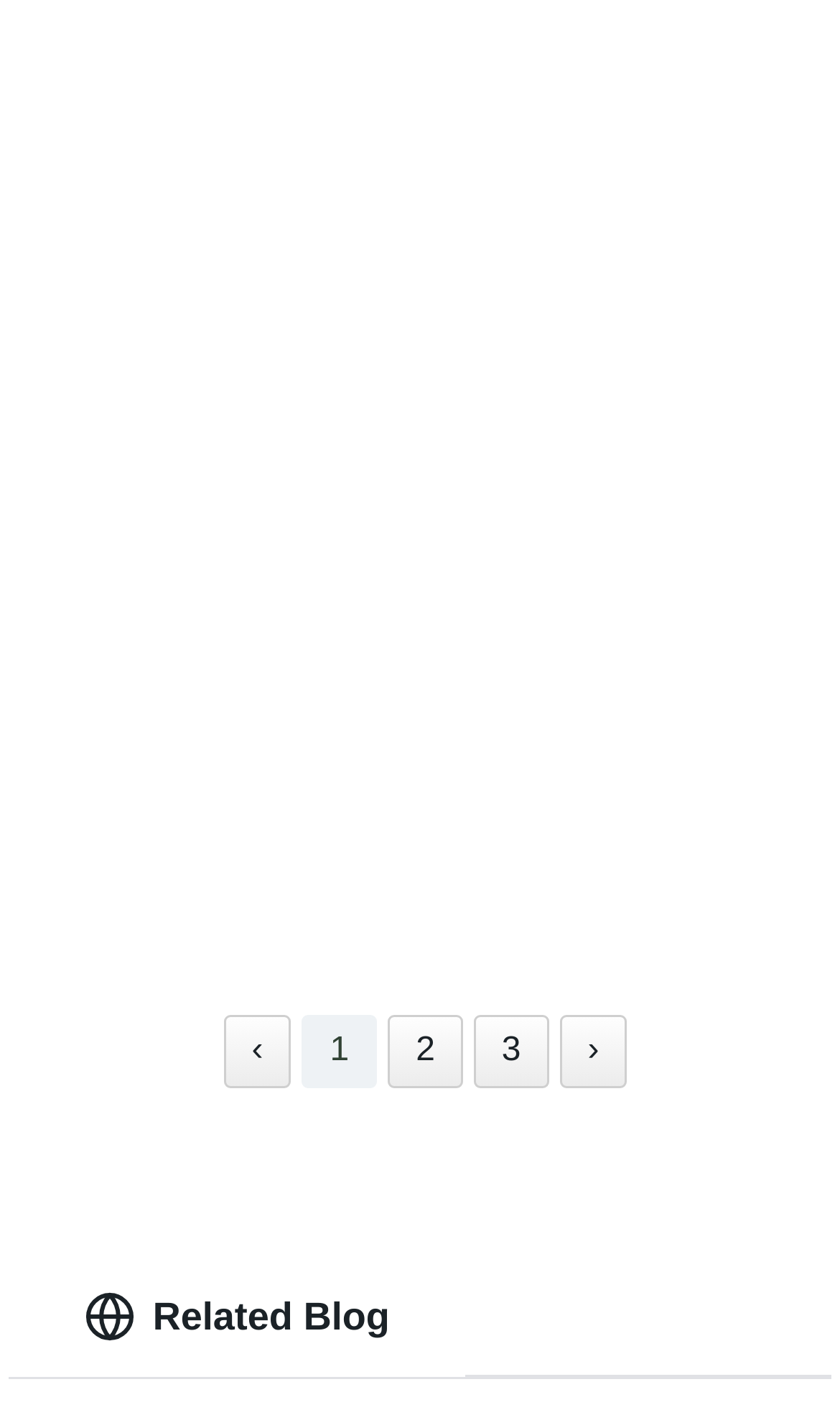Provide a short answer using a single word or phrase for the following question: 
What is the selected tab?

Related Blog